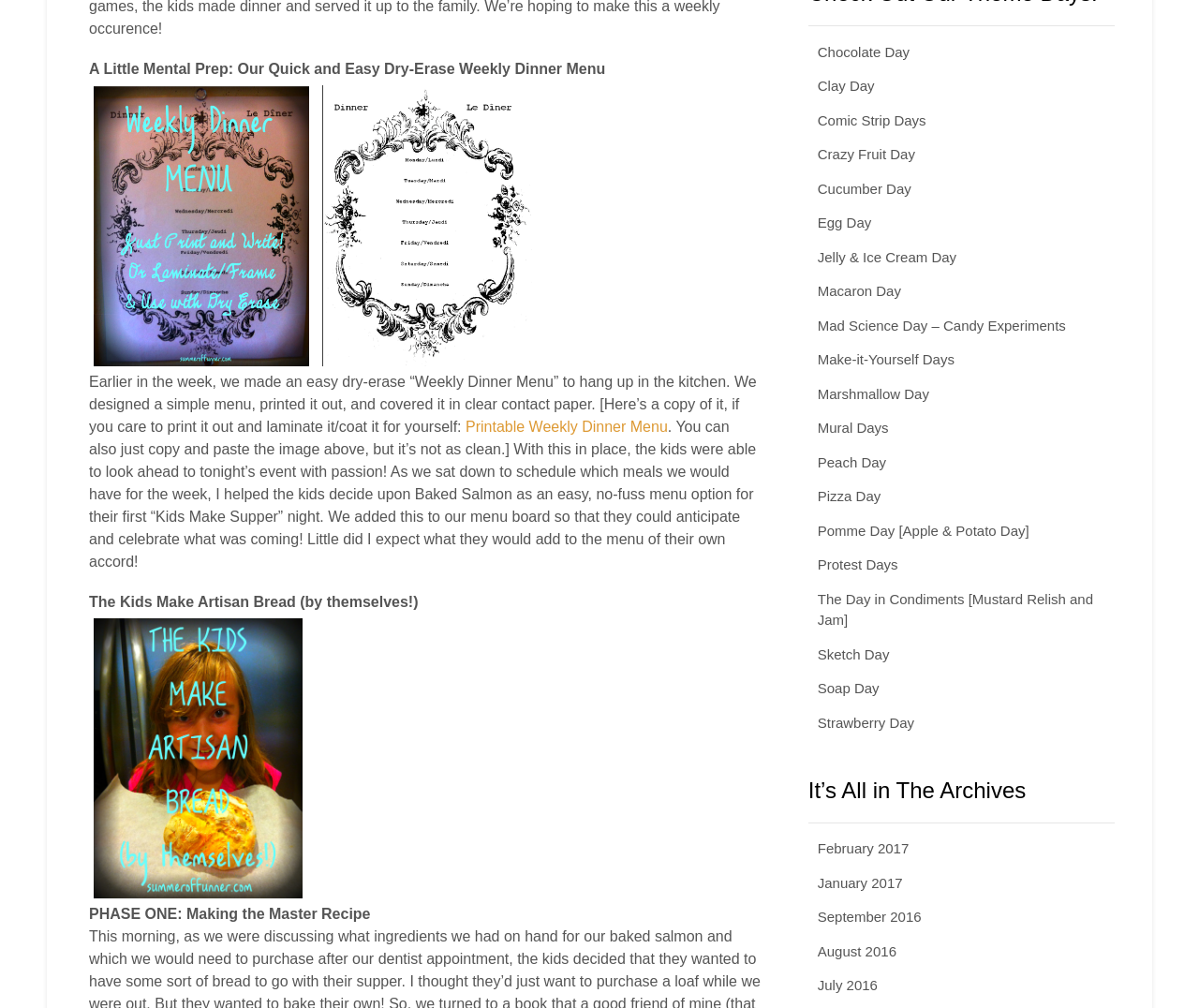Using the given description, provide the bounding box coordinates formatted as (top-left x, top-left y, bottom-right x, bottom-right y), with all values being floating point numbers between 0 and 1. Description: August 2016

[0.682, 0.936, 0.748, 0.951]